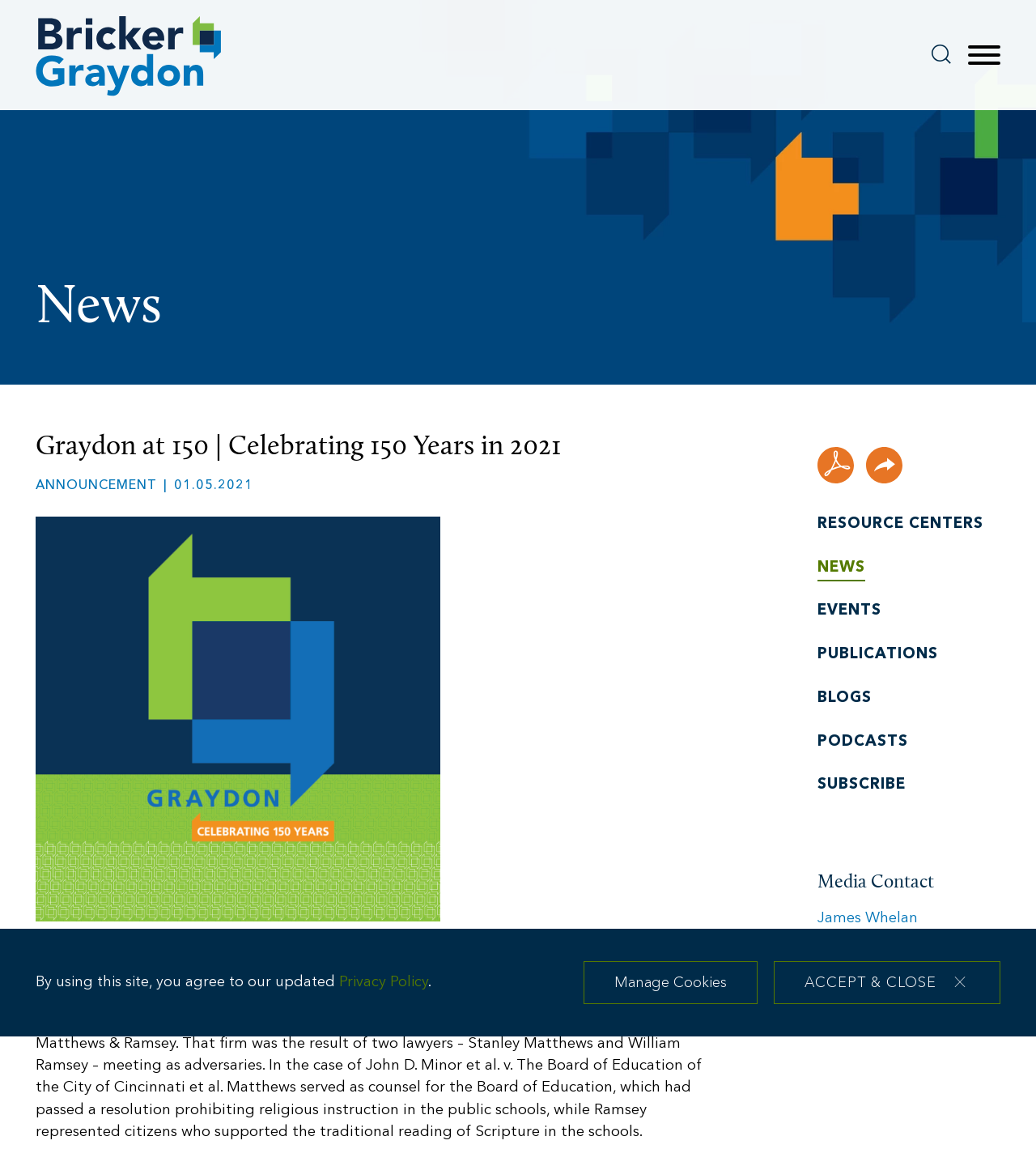Specify the bounding box coordinates of the area to click in order to execute this command: 'Contact us'. The coordinates should consist of four float numbers ranging from 0 to 1, and should be formatted as [left, top, right, bottom].

None